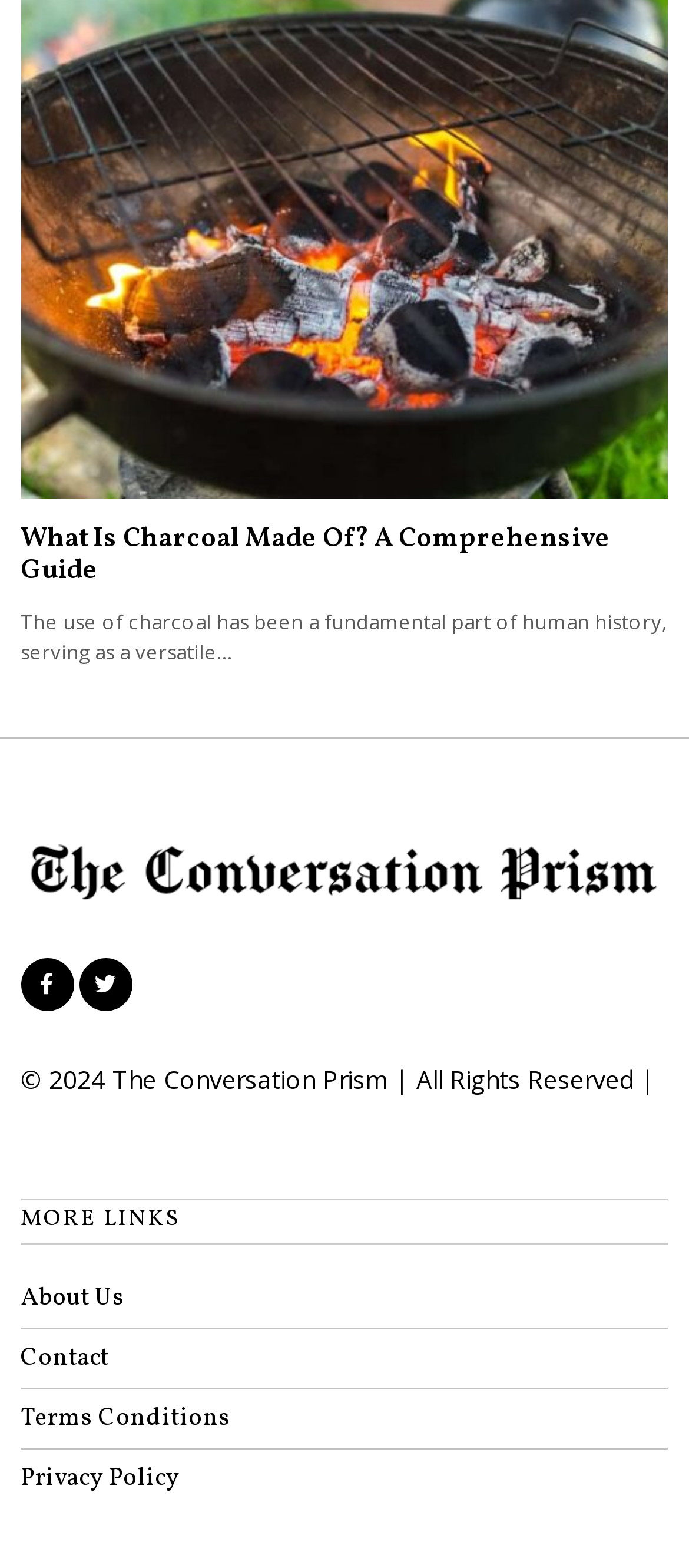Can you specify the bounding box coordinates of the area that needs to be clicked to fulfill the following instruction: "visit the homepage of The Conversation Prism"?

[0.163, 0.678, 0.563, 0.699]